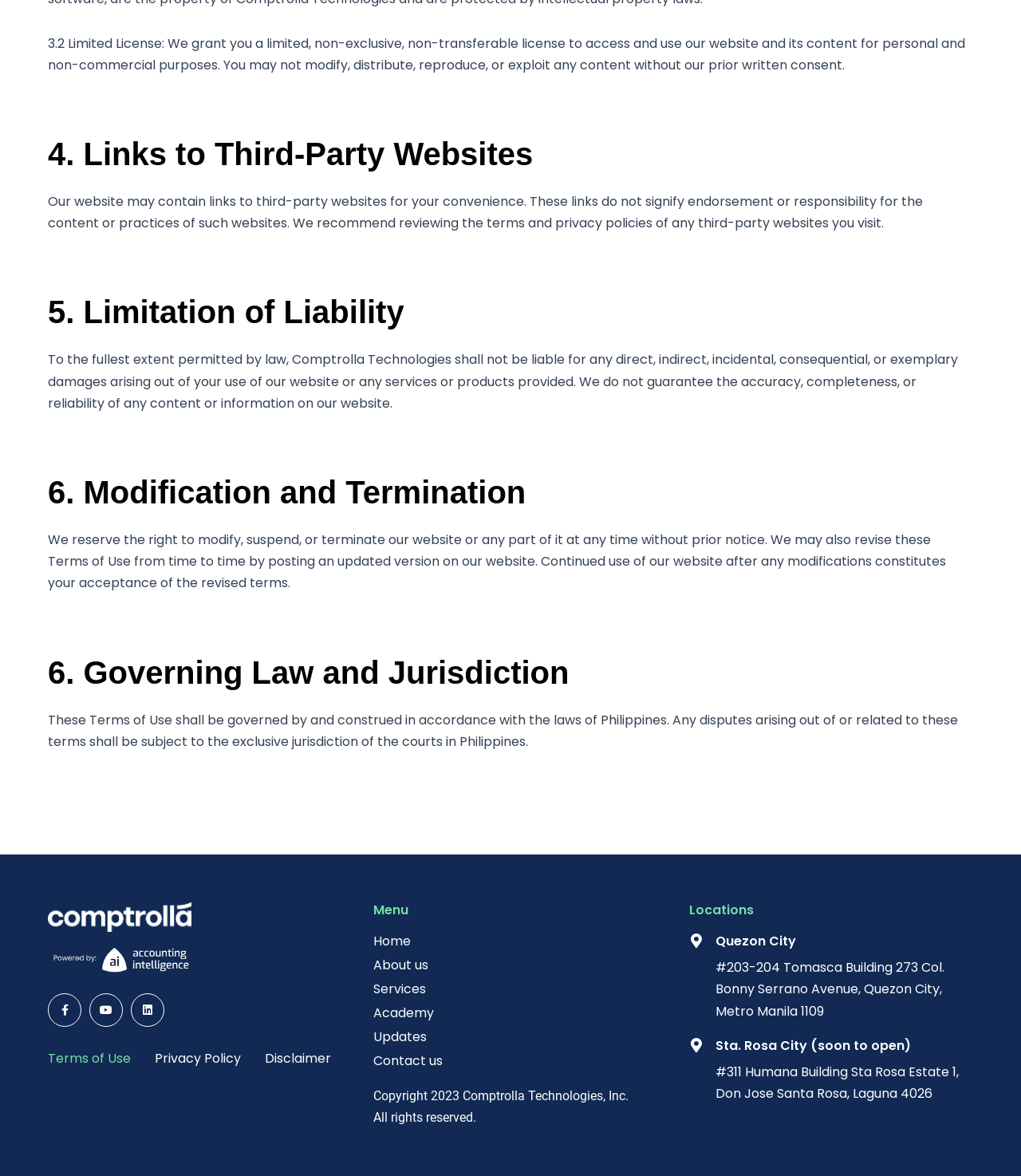Pinpoint the bounding box coordinates of the element to be clicked to execute the instruction: "Check Location in Quezon City".

[0.701, 0.794, 0.953, 0.807]